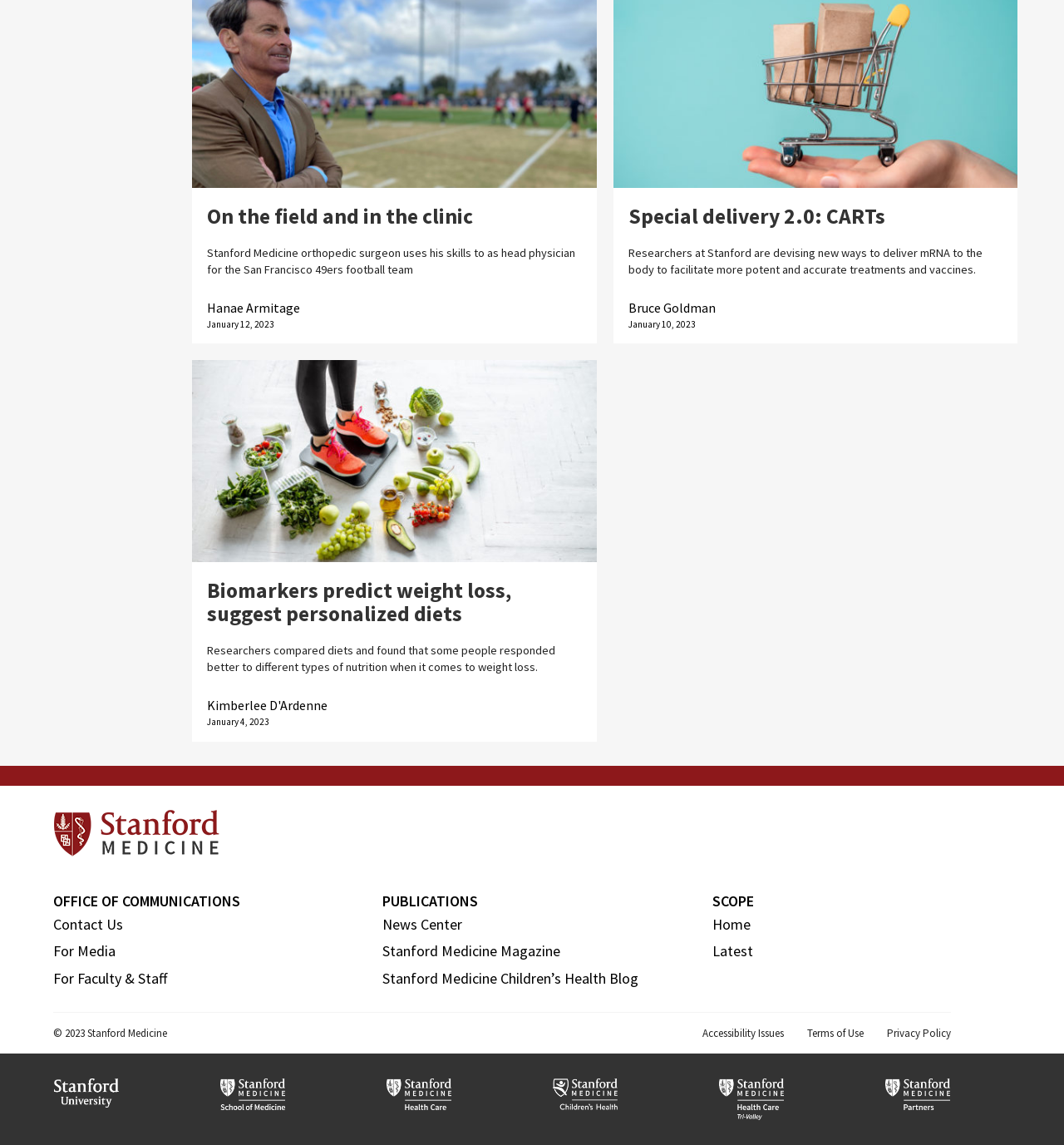Provide a one-word or short-phrase answer to the question:
What is the name of the magazine mentioned in the footer?

Stanford Medicine Magazine